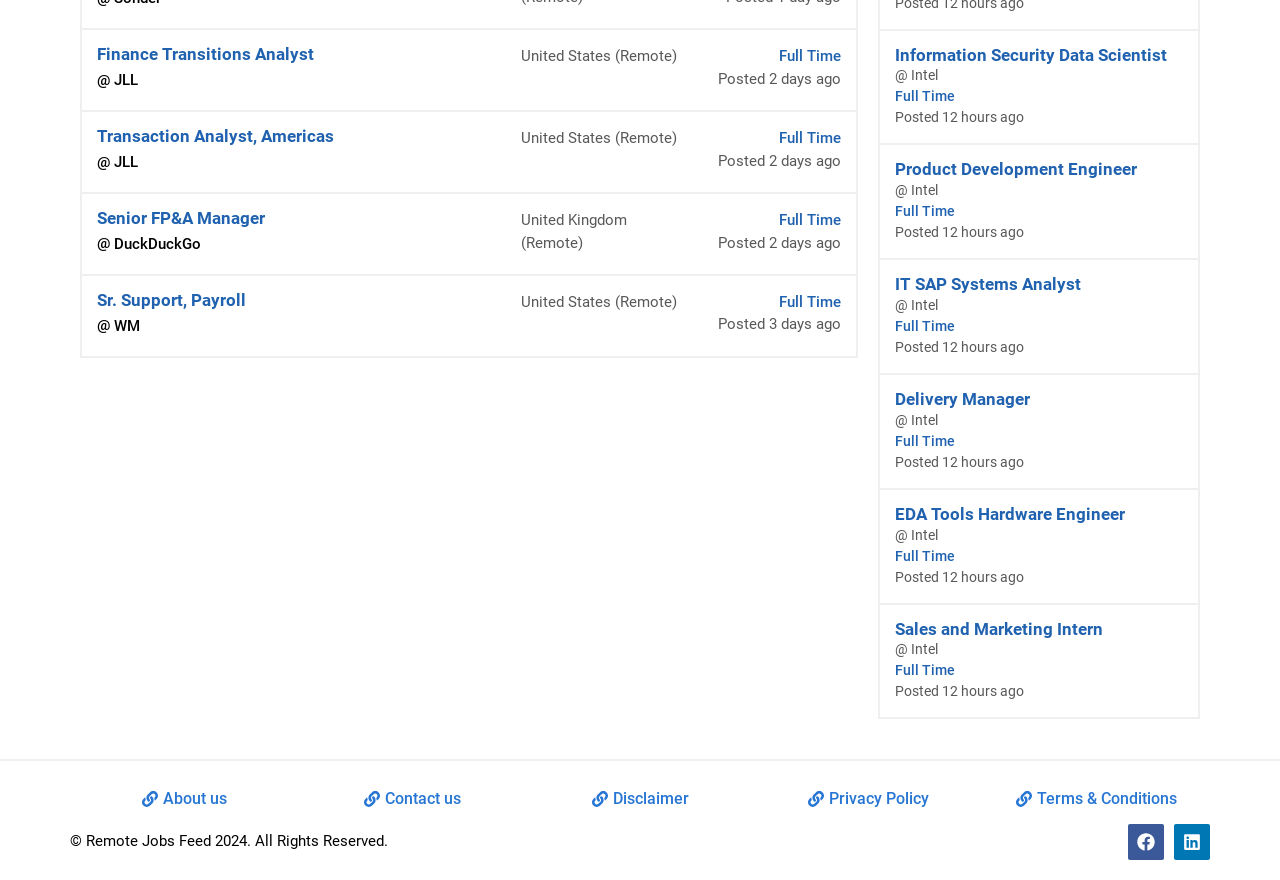Locate the bounding box of the UI element described in the following text: "Privacy Policy".

[0.631, 0.899, 0.725, 0.921]